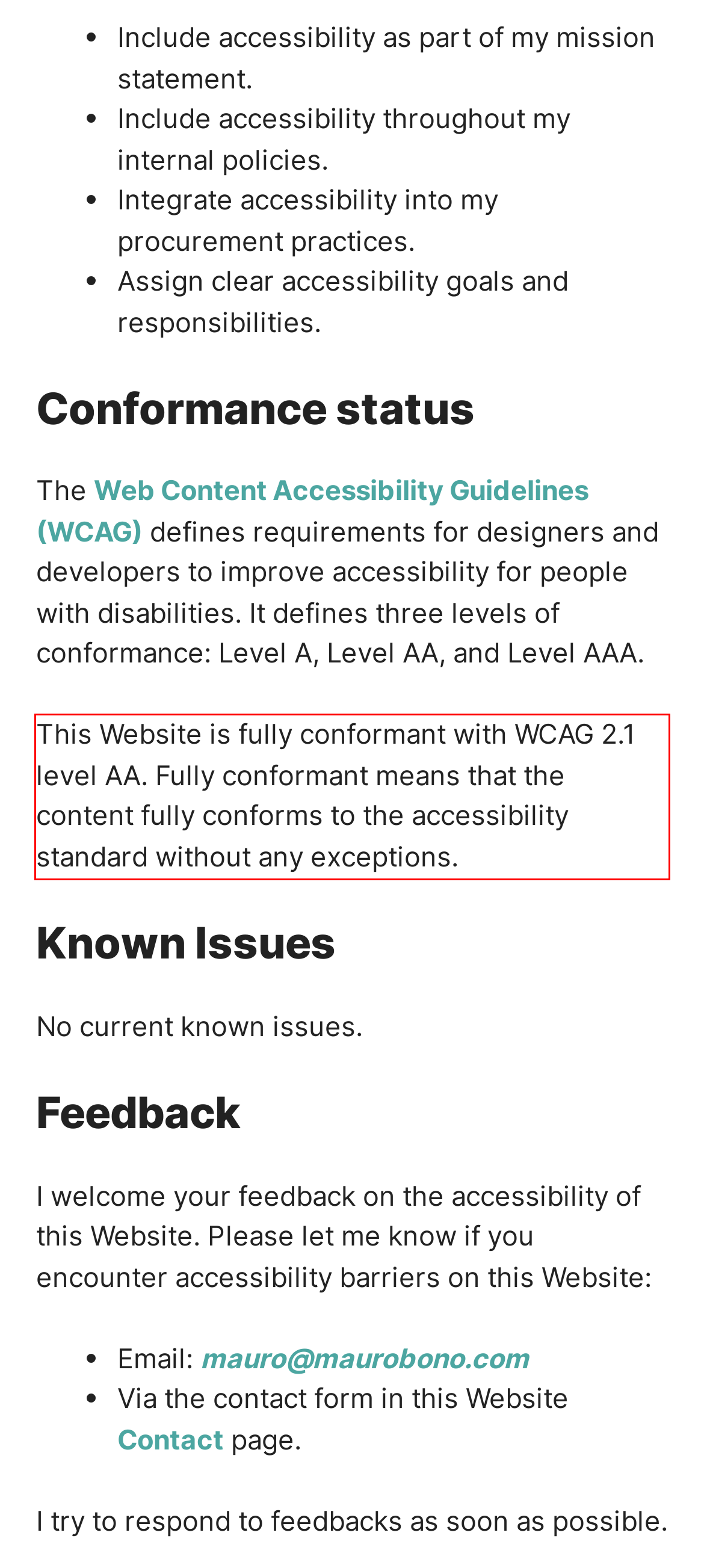Please extract the text content from the UI element enclosed by the red rectangle in the screenshot.

This Website is fully conformant with WCAG 2.1 level AA. Fully conformant means that the content fully conforms to the accessibility standard without any exceptions.